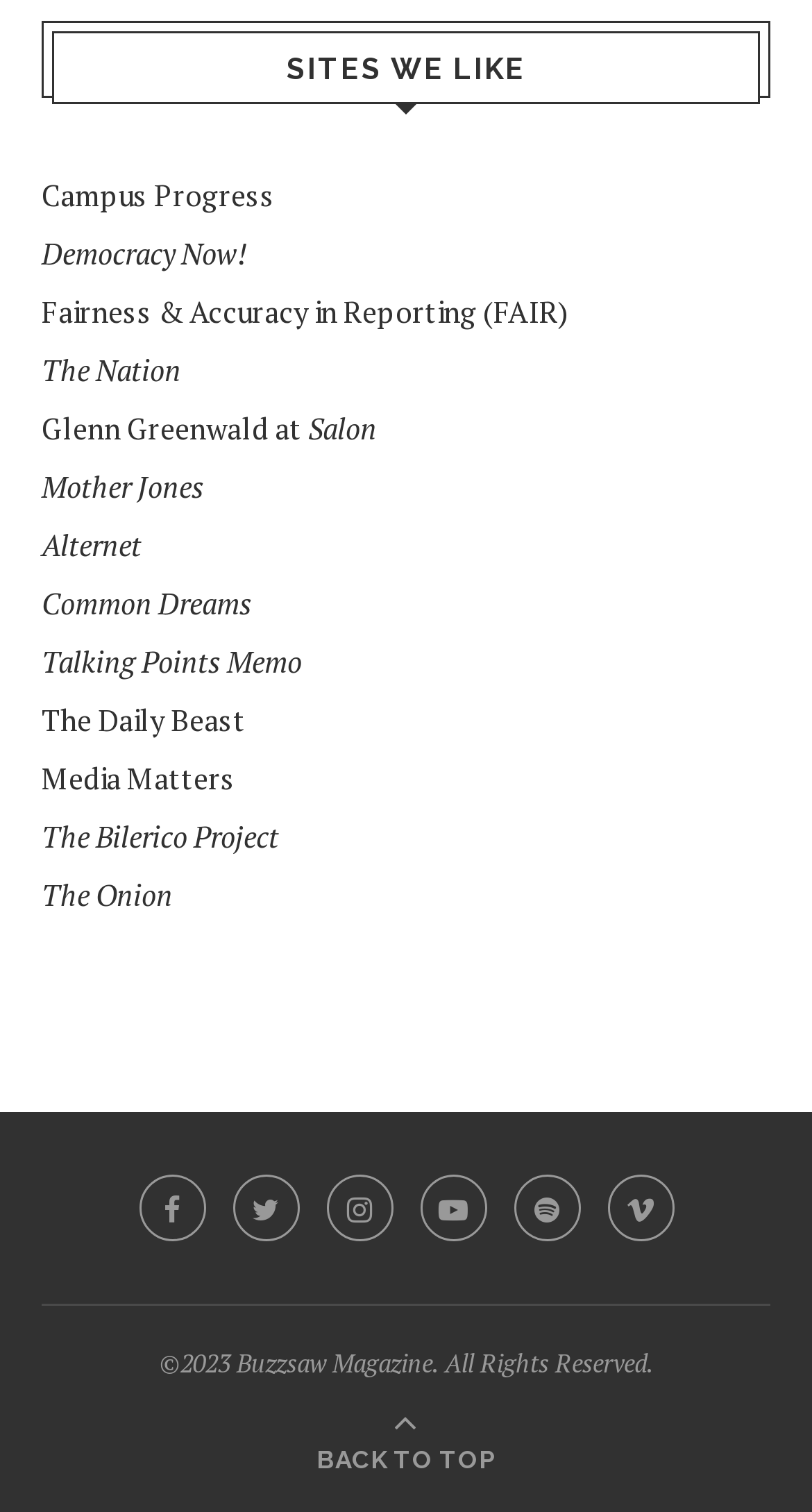Kindly determine the bounding box coordinates for the clickable area to achieve the given instruction: "visit Campus Progress".

[0.051, 0.116, 0.338, 0.142]